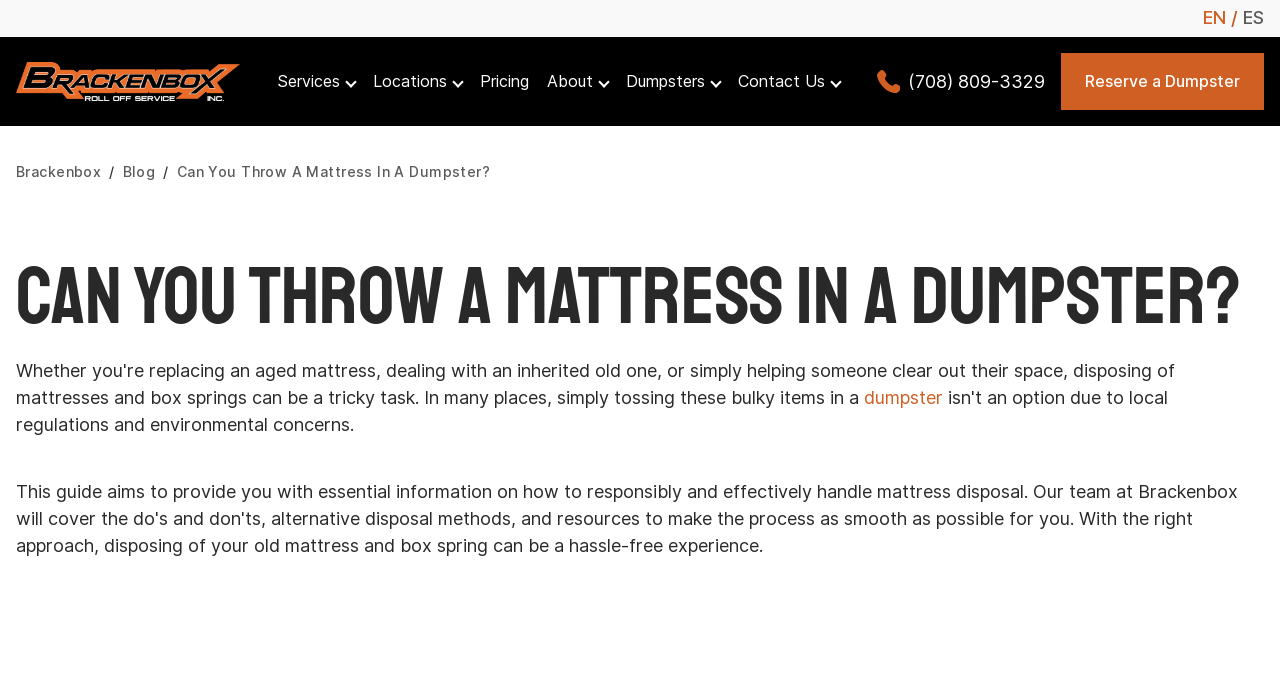What is the company name mentioned on this webpage?
Answer the question with detailed information derived from the image.

The company name 'Brackenbox' is mentioned multiple times on the webpage, including in the root element title, phone number link, and logo image.